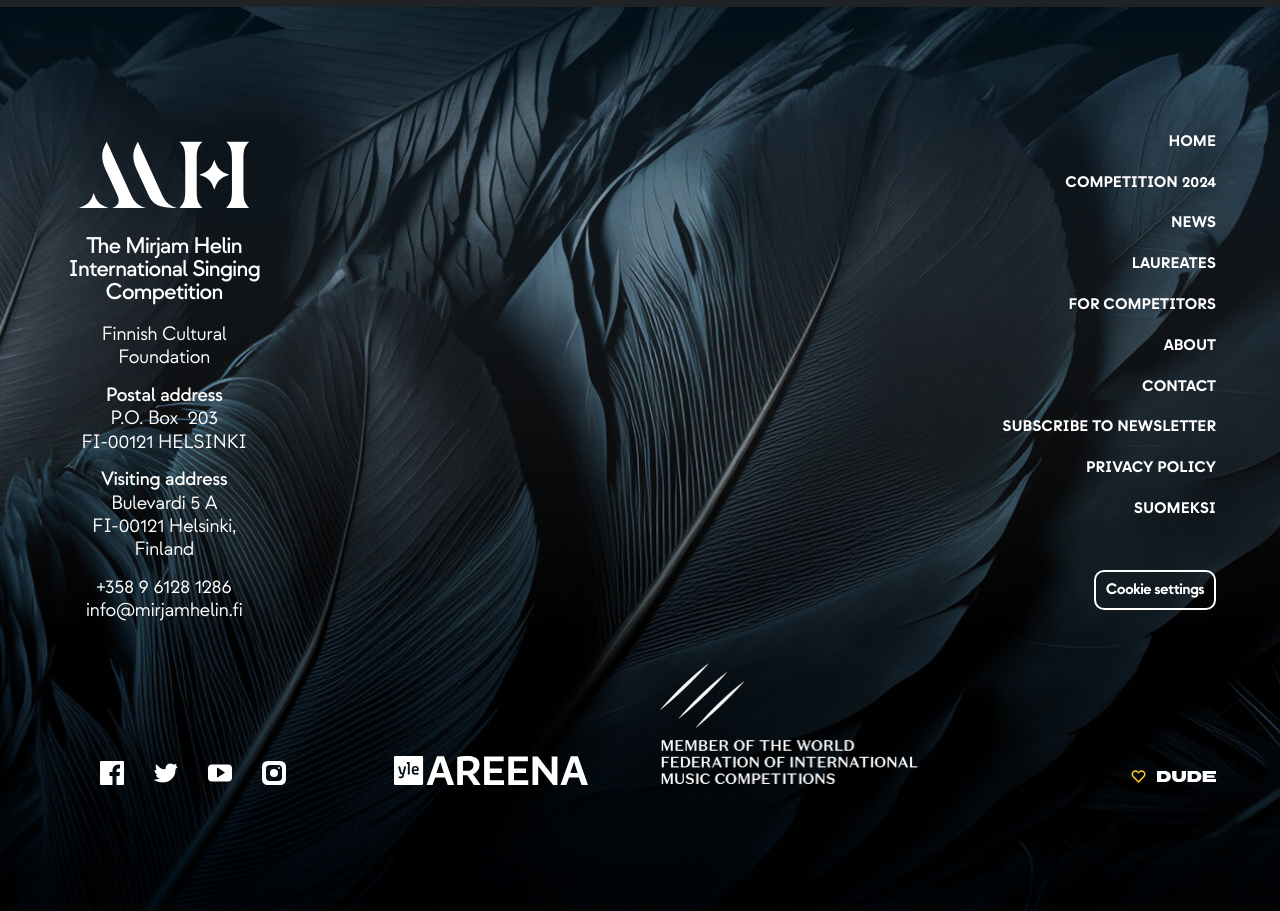Could you locate the bounding box coordinates for the section that should be clicked to accomplish this task: "Contact the organization via phone".

[0.075, 0.632, 0.181, 0.658]